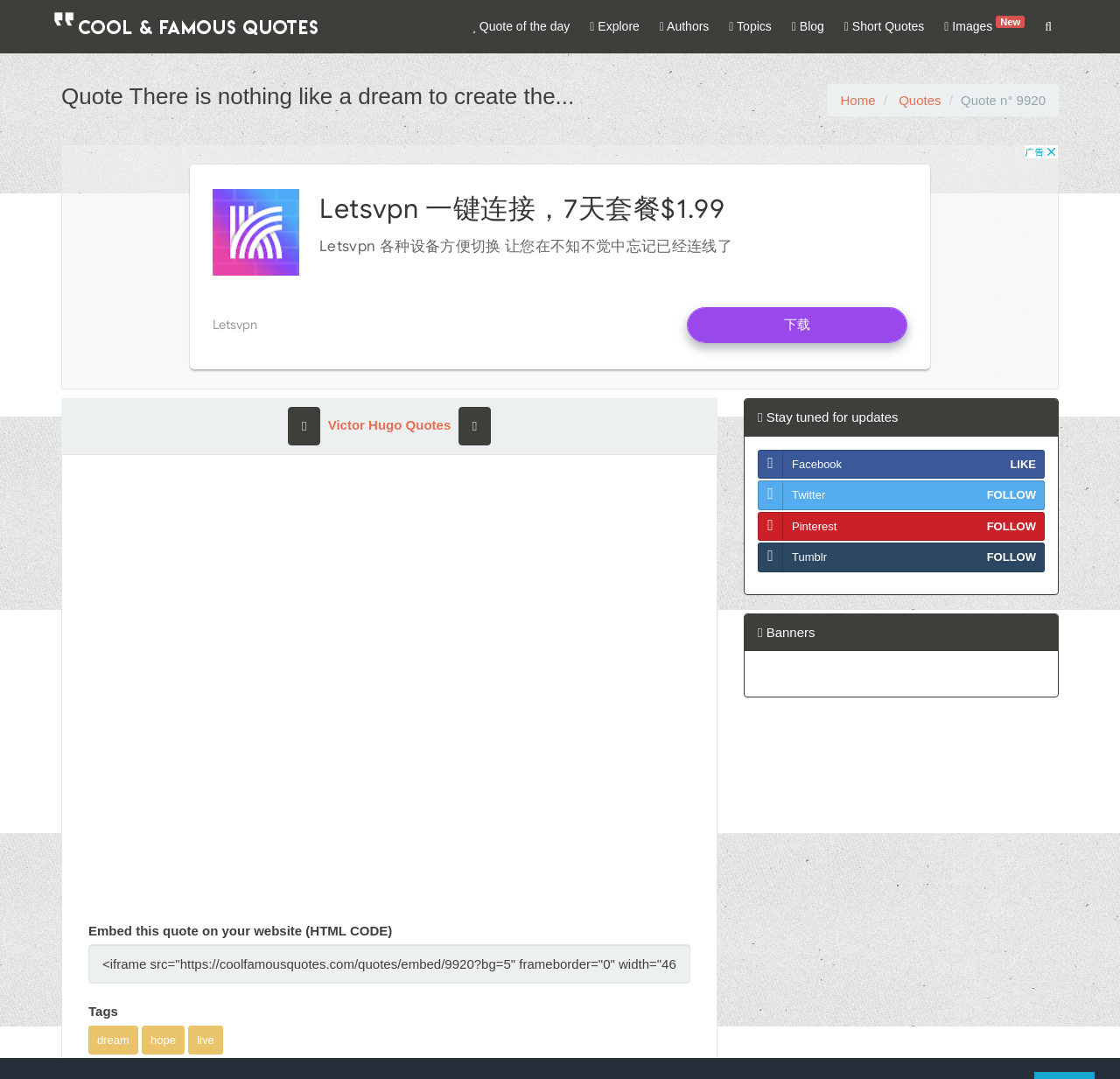Locate the bounding box coordinates of the element that needs to be clicked to carry out the instruction: "Visit the quote of the day". The coordinates should be given as four float numbers ranging from 0 to 1, i.e., [left, top, right, bottom].

[0.41, 0.0, 0.515, 0.049]